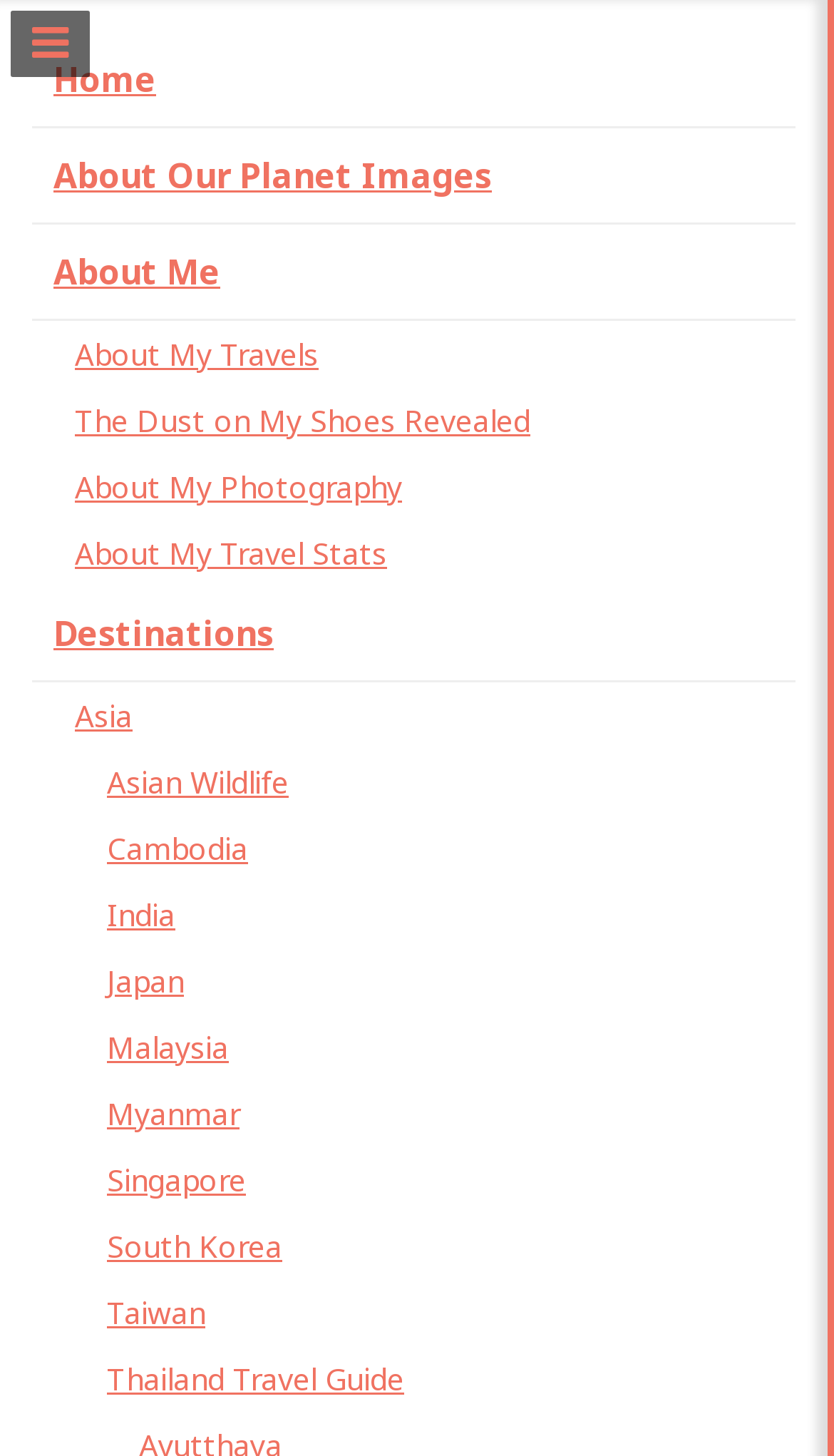Construct a comprehensive caption that outlines the webpage's structure and content.

The webpage is about Japan, a country that combines ancient traditions with modern lifestyle. At the top left corner, there is a button with an icon. Below the button, there are several links, including "Home", "About Our Planet Images", "About Me", and others, which are aligned horizontally and take up most of the top section of the page. 

Below these links, there is another set of links, including "About My Travels", "The Dust on My Shoes Revealed", "About My Photography", and others, which are also aligned horizontally and are positioned slightly below the previous set of links.

Further down, there is a link "Destinations" followed by a list of links to various Asian countries, including "Asia", "Asian Wildlife", "Cambodia", "India", "Japan", and others, which are aligned horizontally and take up a significant portion of the page. These links are positioned below the previous sets of links.